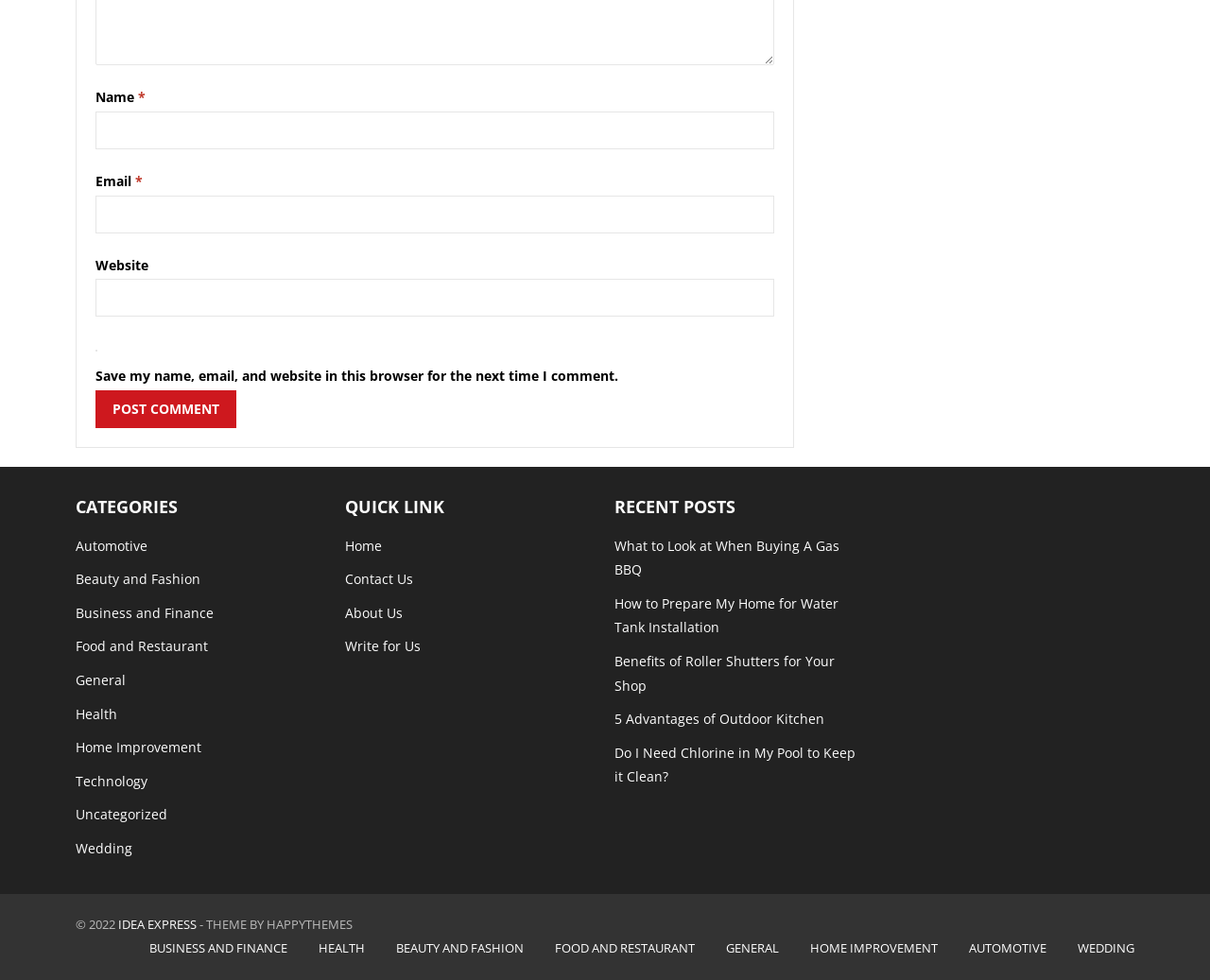Could you determine the bounding box coordinates of the clickable element to complete the instruction: "Visit the Automotive category"? Provide the coordinates as four float numbers between 0 and 1, i.e., [left, top, right, bottom].

[0.062, 0.547, 0.122, 0.566]